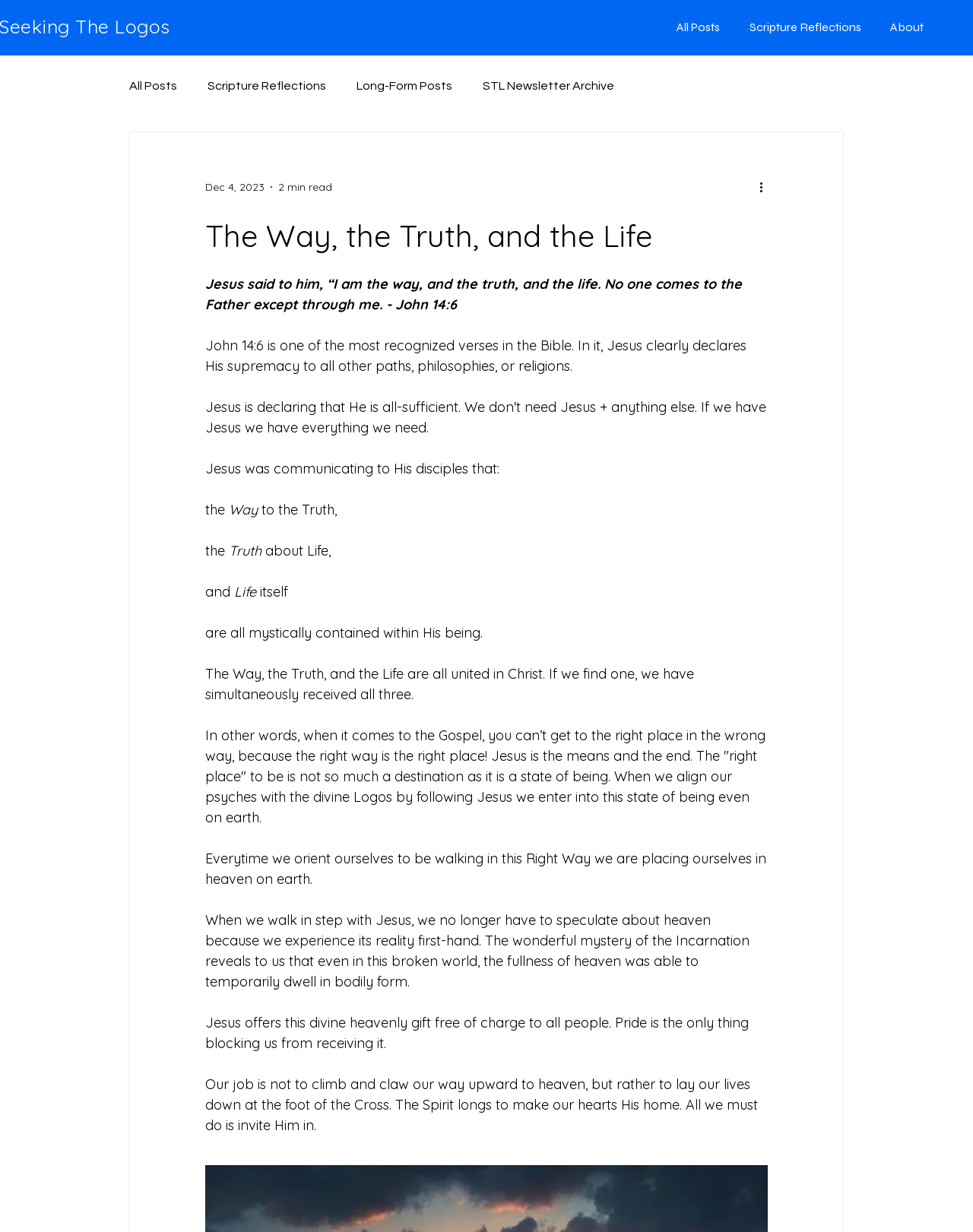What is the result of walking in step with Jesus?
Please provide a detailed and thorough answer to the question.

According to the webpage, when we walk in step with Jesus, we experience the reality of heaven on earth. The author states that 'Every time we orient ourselves to be walking in this Right Way we are placing ourselves in heaven on earth.' This implies that following Jesus leads to a deeper connection with the divine and a sense of heaven on earth.